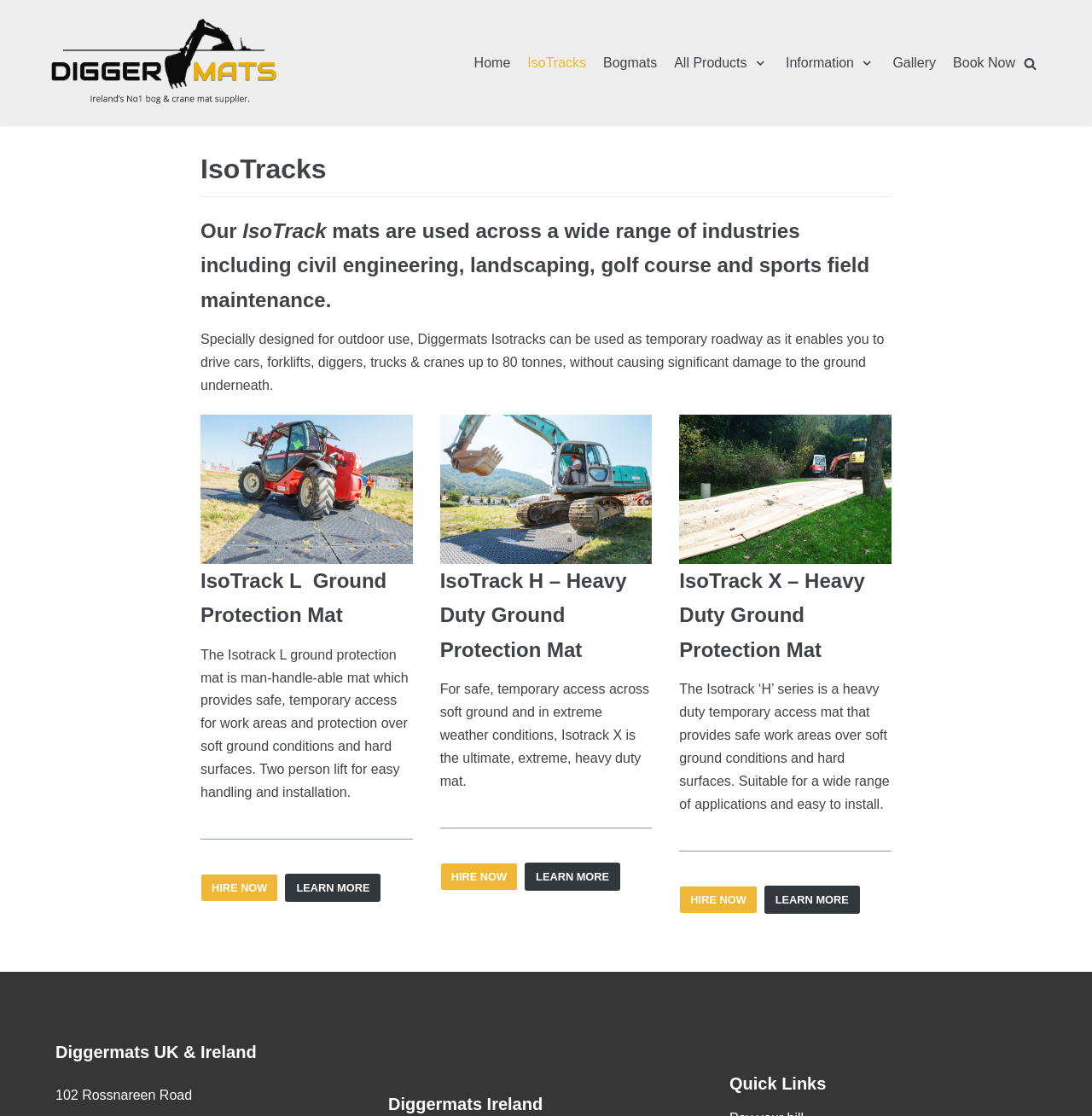Find the bounding box coordinates of the clickable area that will achieve the following instruction: "Click on the 'Book Now' link".

[0.873, 0.047, 0.93, 0.066]